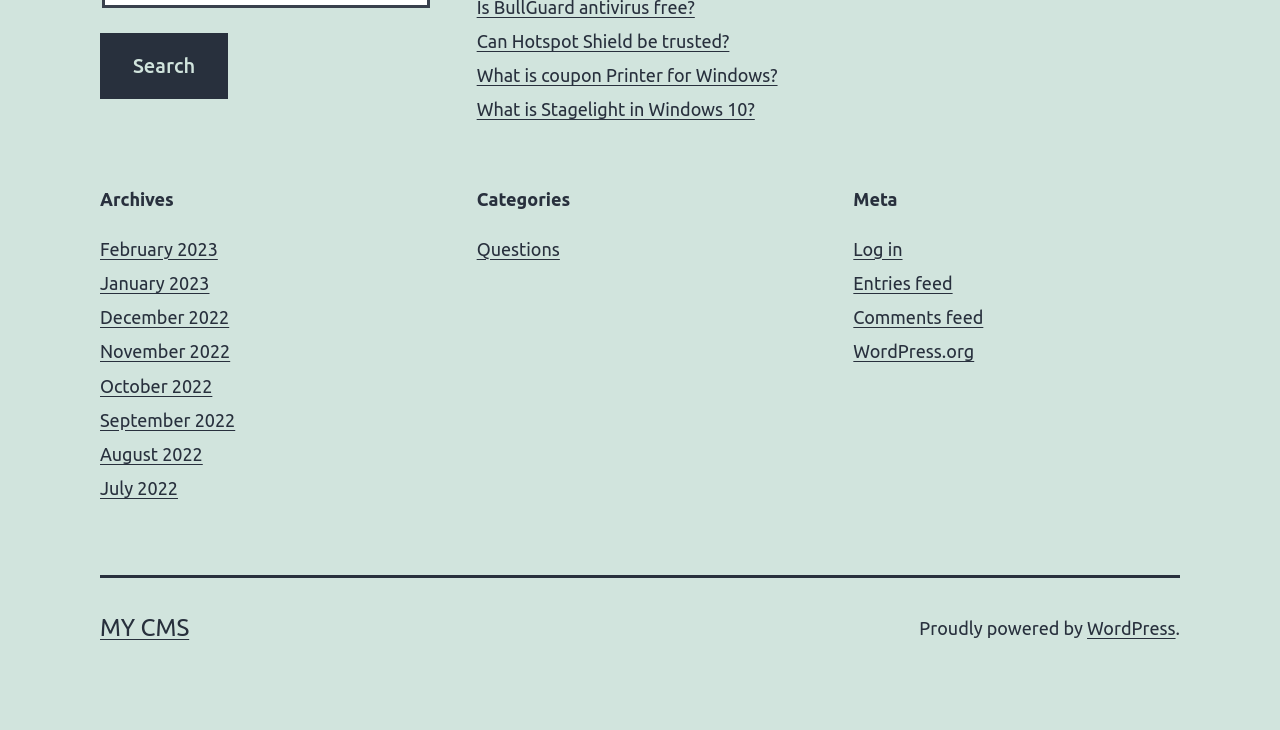Using the information shown in the image, answer the question with as much detail as possible: What is the purpose of the 'Search' button?

The 'Search' button is located at the top left of the webpage, indicating that it is a primary function of the website. Its purpose is to allow users to search for specific content within the website.